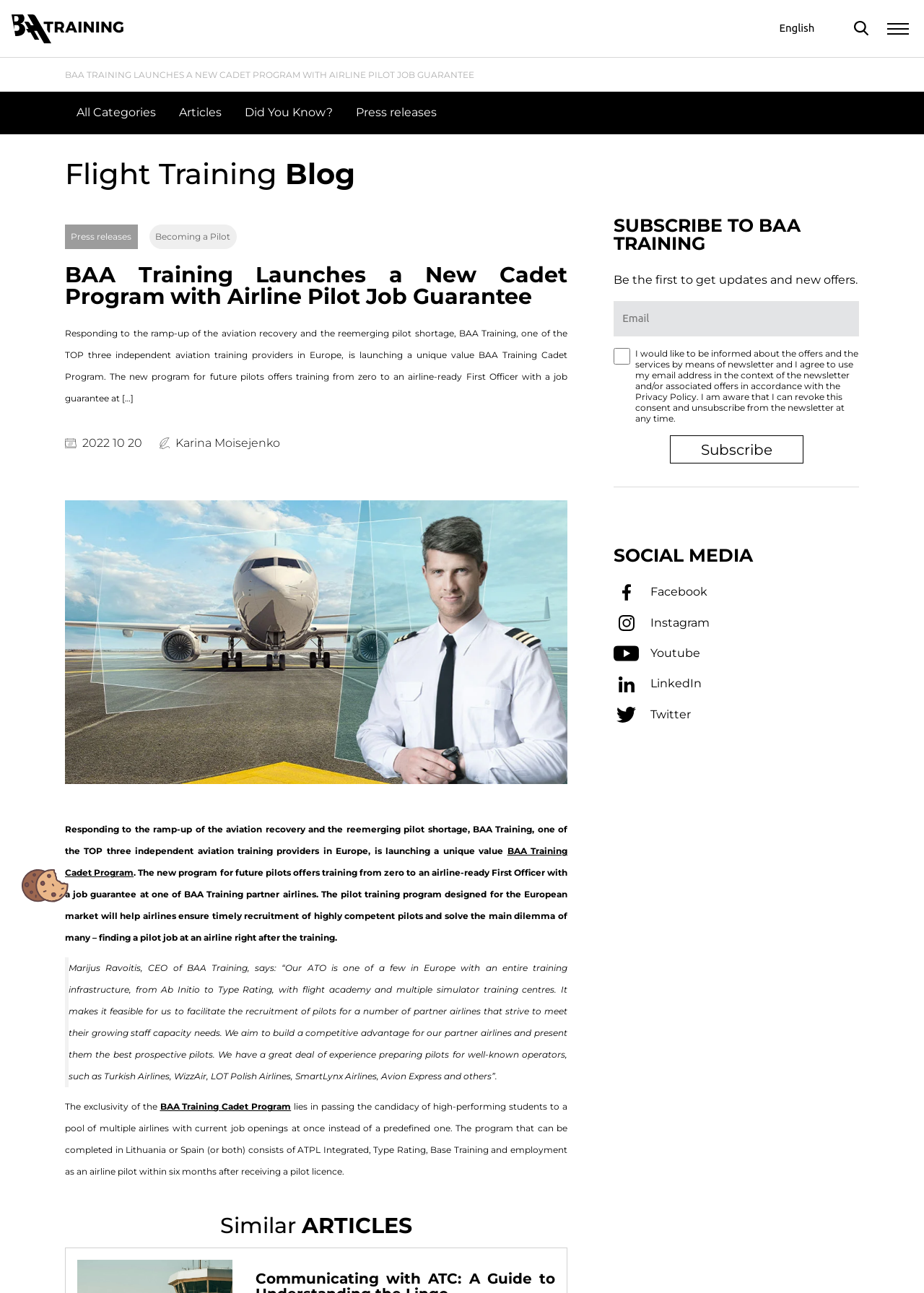Using the element description provided, determine the bounding box coordinates in the format (top-left x, top-left y, bottom-right x, bottom-right y). Ensure that all values are floating point numbers between 0 and 1. Element description: Subscribe

[0.725, 0.337, 0.869, 0.359]